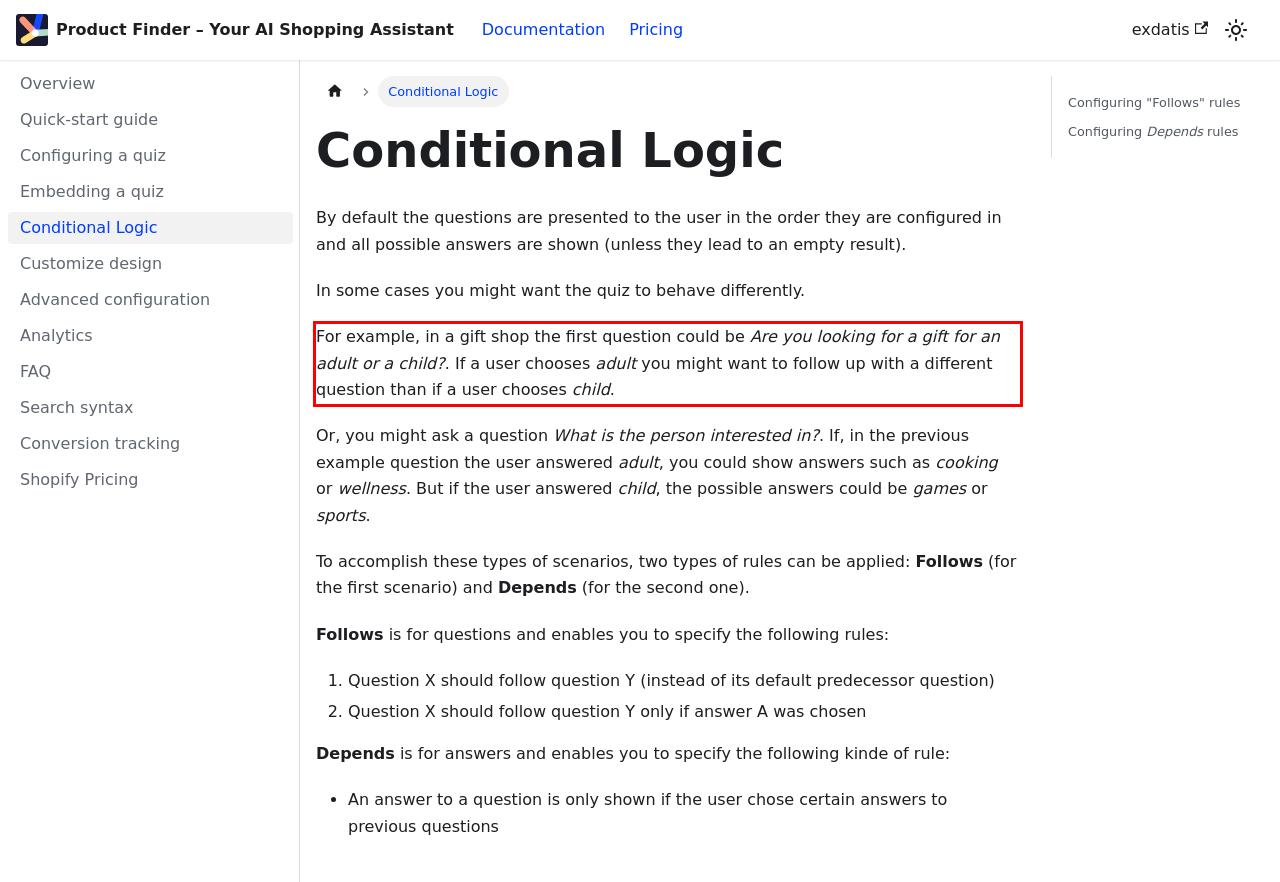You are given a screenshot showing a webpage with a red bounding box. Perform OCR to capture the text within the red bounding box.

For example, in a gift shop the first question could be Are you looking for a gift for an adult or a child?. If a user chooses adult you might want to follow up with a different question than if a user chooses child.